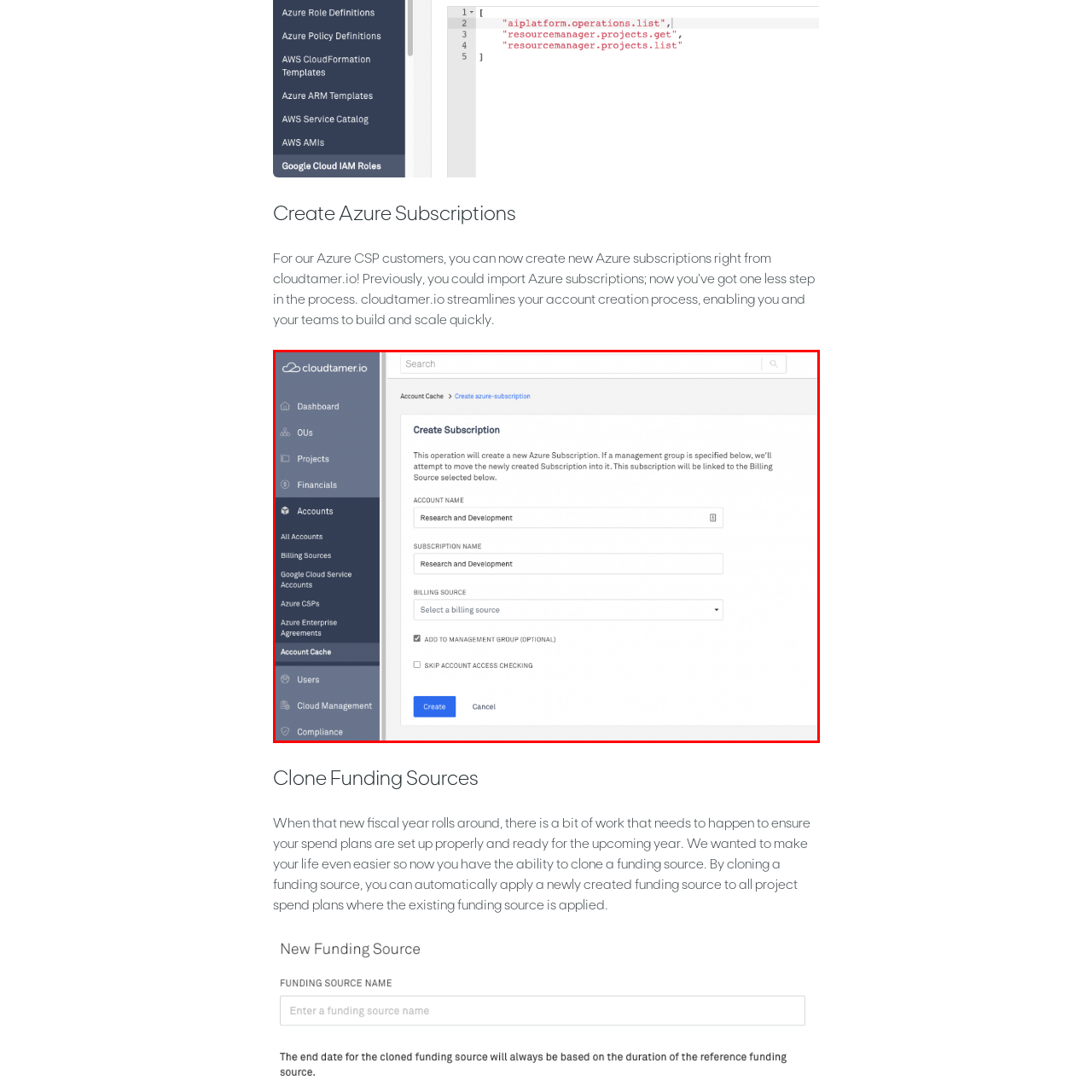What are the two options available at the bottom of the interface?
Direct your attention to the image enclosed by the red bounding box and provide a detailed answer to the question.

The two options available at the bottom of the interface are 'Create' and 'Cancel', which allow the user to either finalize the creation of the new Azure subscription or exit the process without creating the subscription.